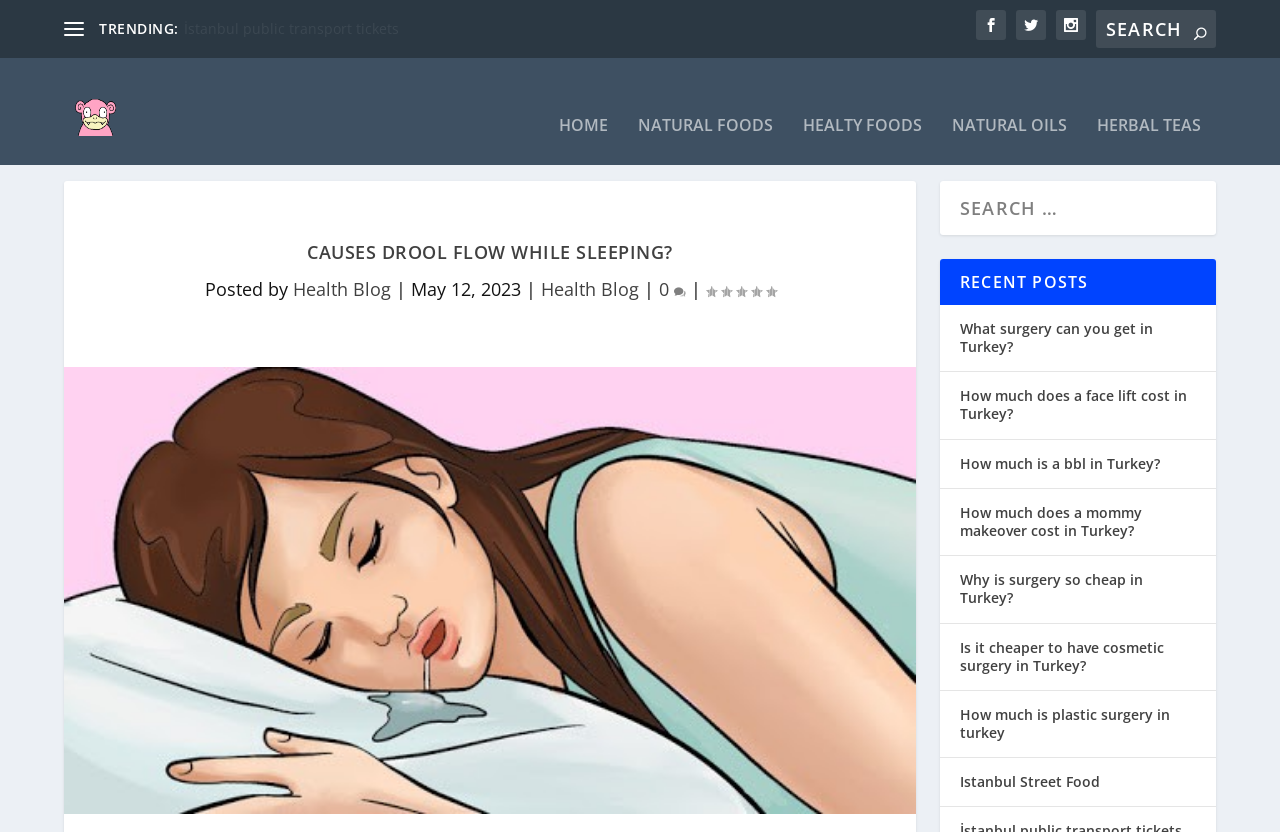Please provide a detailed answer to the question below by examining the image:
How many recent posts are listed?

I found a heading with the text 'RECENT POSTS' and a list of 7 links below it, each with a different title. Therefore, there are 7 recent posts listed.